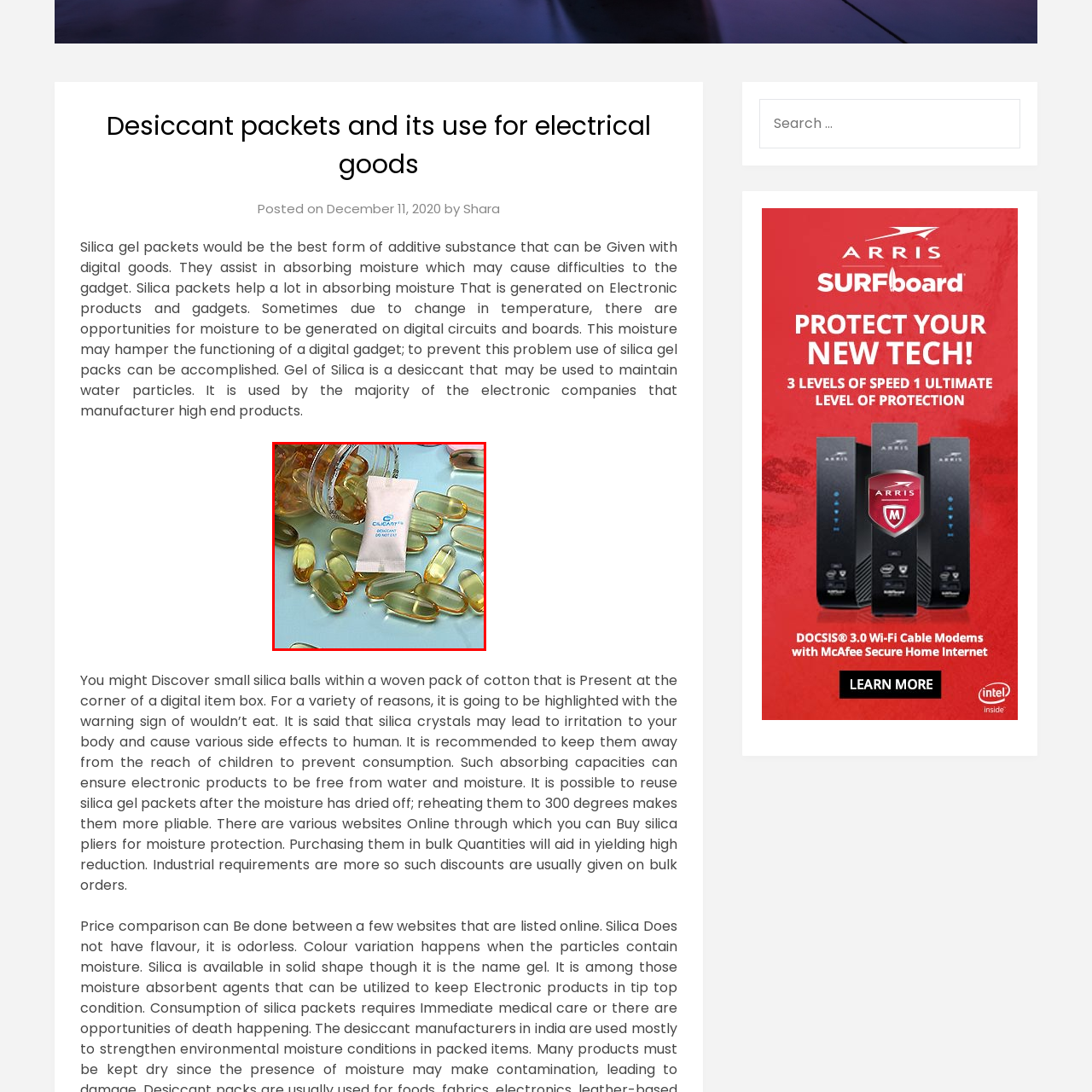What might the loose capsules surrounding the packet be?
Examine the image outlined by the red bounding box and answer the question with as much detail as possible.

The loose capsules scattered around the desiccant packet are likely dietary supplements or vitamins, as they are often packaged with desiccants to maintain their integrity and prevent moisture-related damage.